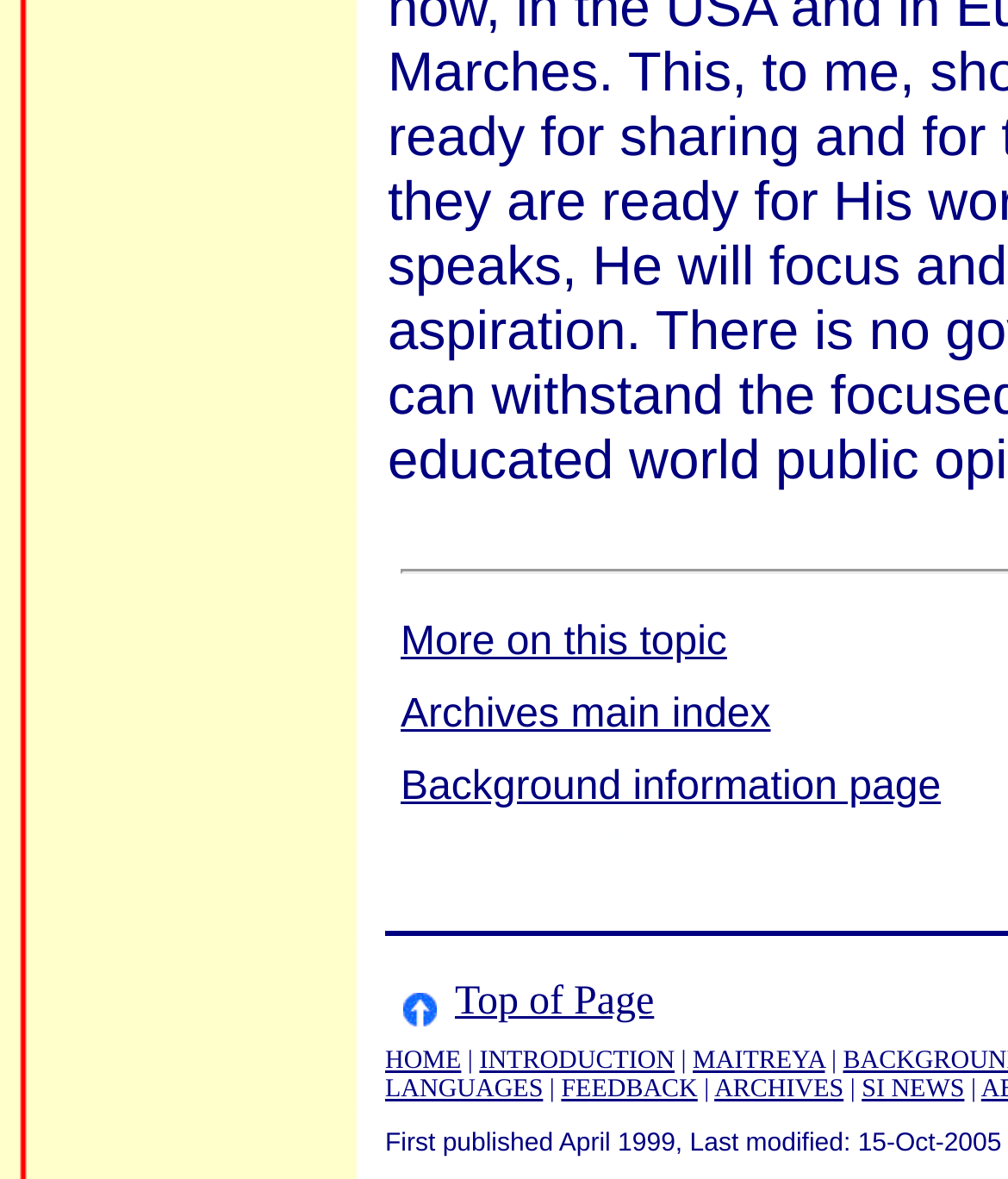Provide the bounding box coordinates for the area that should be clicked to complete the instruction: "visit archives main index".

[0.397, 0.588, 0.765, 0.625]